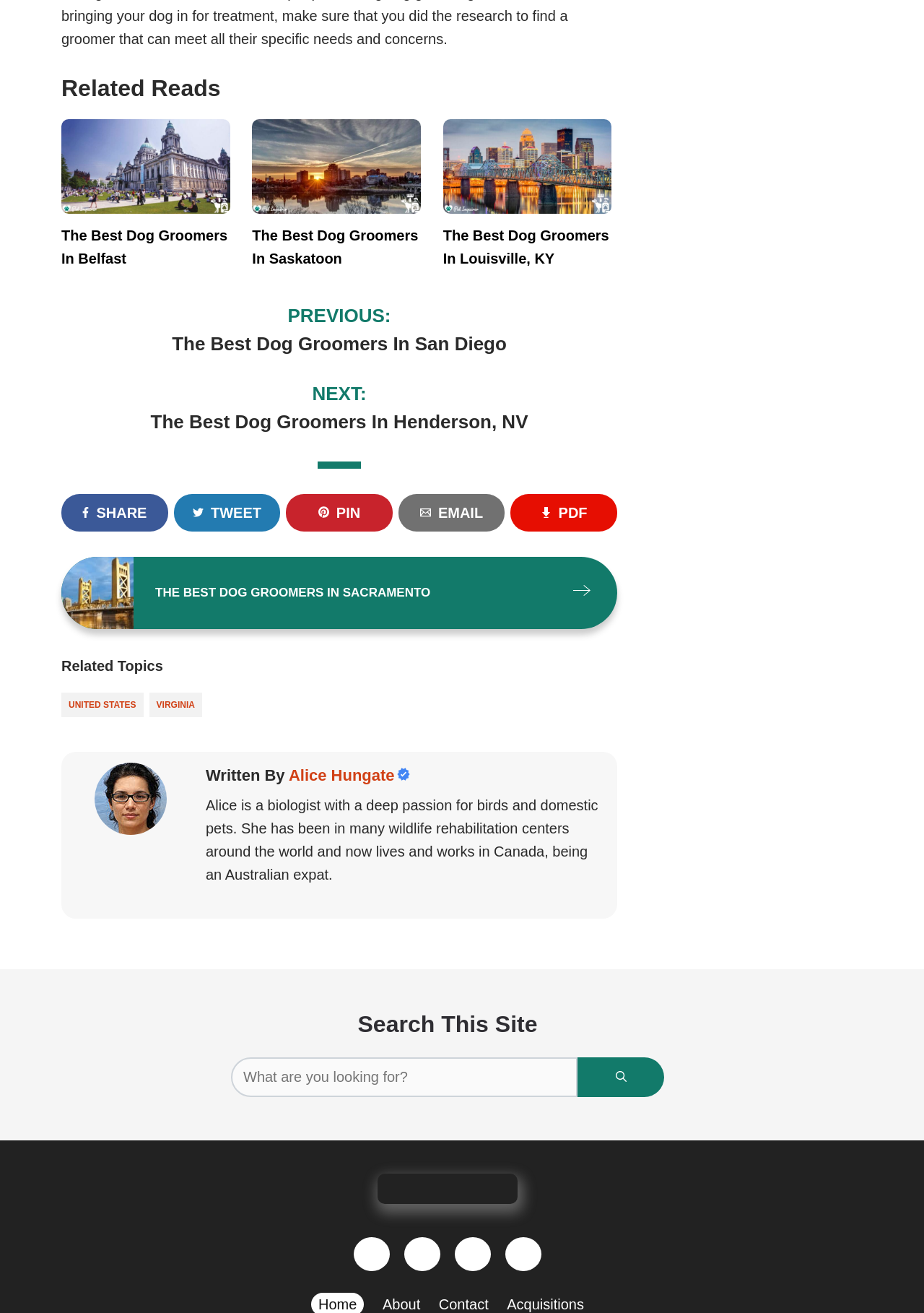Provide a brief response to the question below using a single word or phrase: 
What is the purpose of the search box at the bottom of the webpage?

To search the website